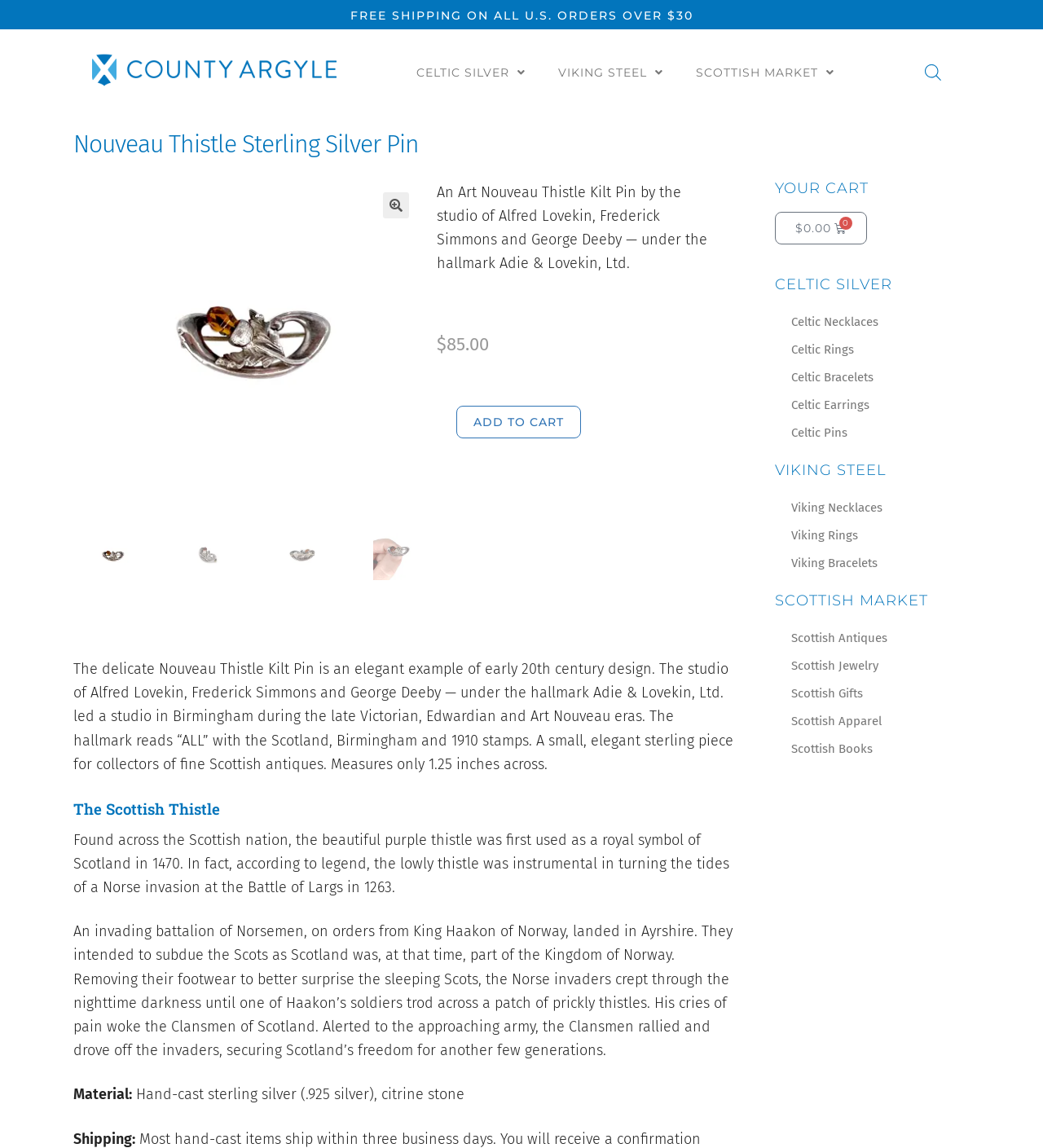Provide a thorough description of the webpage's content and layout.

This webpage is about an Art Nouveau Thistle Kilt Pin by the studio of Alfred Lovekin, Frederick Simmons, and George Deeby, under the hallmark Adie & Lovekin, Ltd. At the top, there is a heading announcing free shipping on all U.S. orders over $30. Below it, there are three links with icons: County Argyle, CELTIC SILVER, and VIKING STEEL, which are likely categories or menus. 

To the right of these links, there is an image of the County Argyle logo. Below the links, there is a heading with the title of the product, "Nouveau Thistle Sterling Silver Pin," followed by a link to the product and two images of the pin. 

On the left side of the page, there is a description of the product, which explains that it is an elegant example of early 20th-century design, made by the studio of Alfred Lovekin, Frederick Simmons, and George Deeby. The description also provides information about the hallmark and the materials used. 

Below the product description, there is a section about the Scottish Thistle, which explains its significance as a royal symbol of Scotland and its role in the Battle of Largs in 1263. 

Further down, there are details about the product's material, shipping, and a call-to-action button to add the product to the cart. On the right side of the page, there are headings and links to other categories, including YOUR CART, CELTIC SILVER, VIKING STEEL, and SCOTTISH MARKET, each with sub-links to specific products or subcategories.